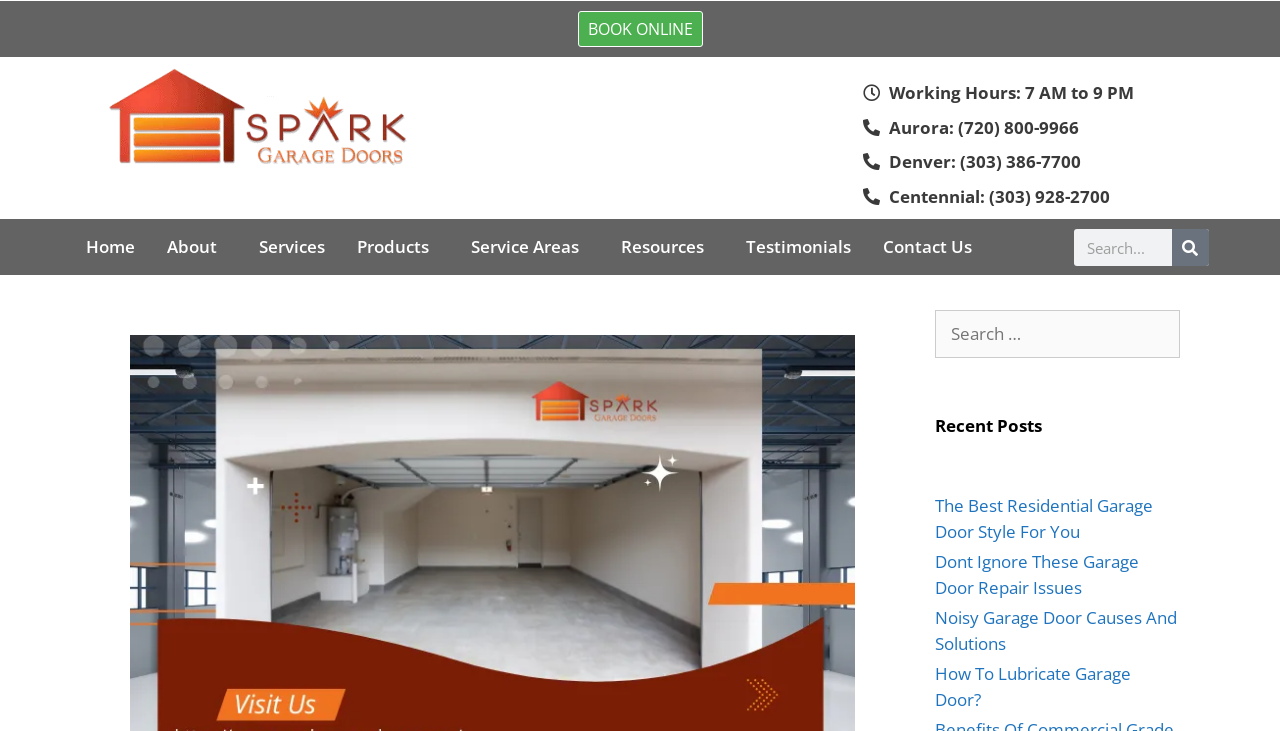Please find and report the bounding box coordinates of the element to click in order to perform the following action: "Read about the benefits of commercial garage doors". The coordinates should be expressed as four float numbers between 0 and 1, in the format [left, top, right, bottom].

[0.73, 0.676, 0.901, 0.742]